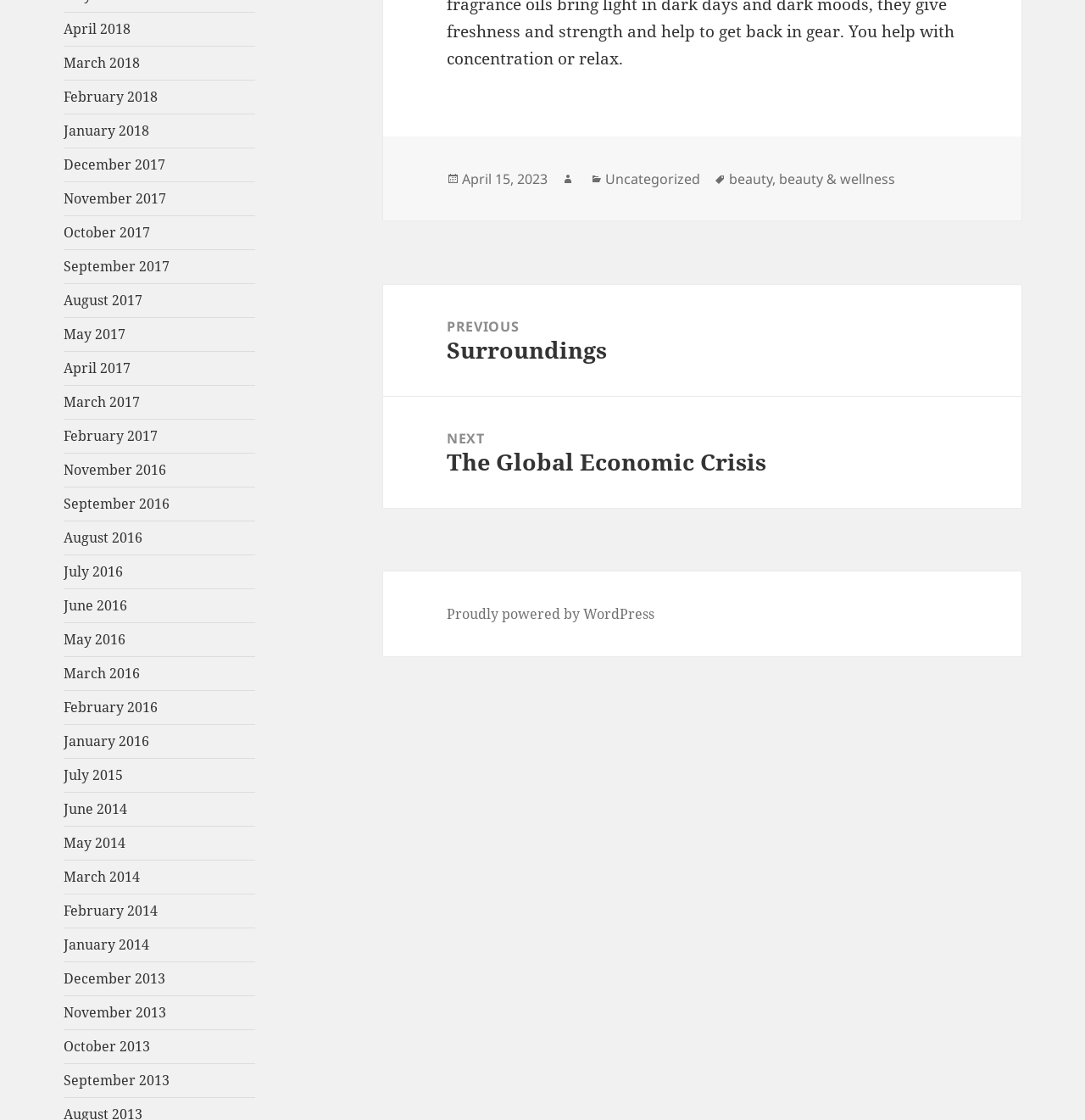Can you specify the bounding box coordinates for the region that should be clicked to fulfill this instruction: "View post categories".

[0.557, 0.15, 0.621, 0.167]